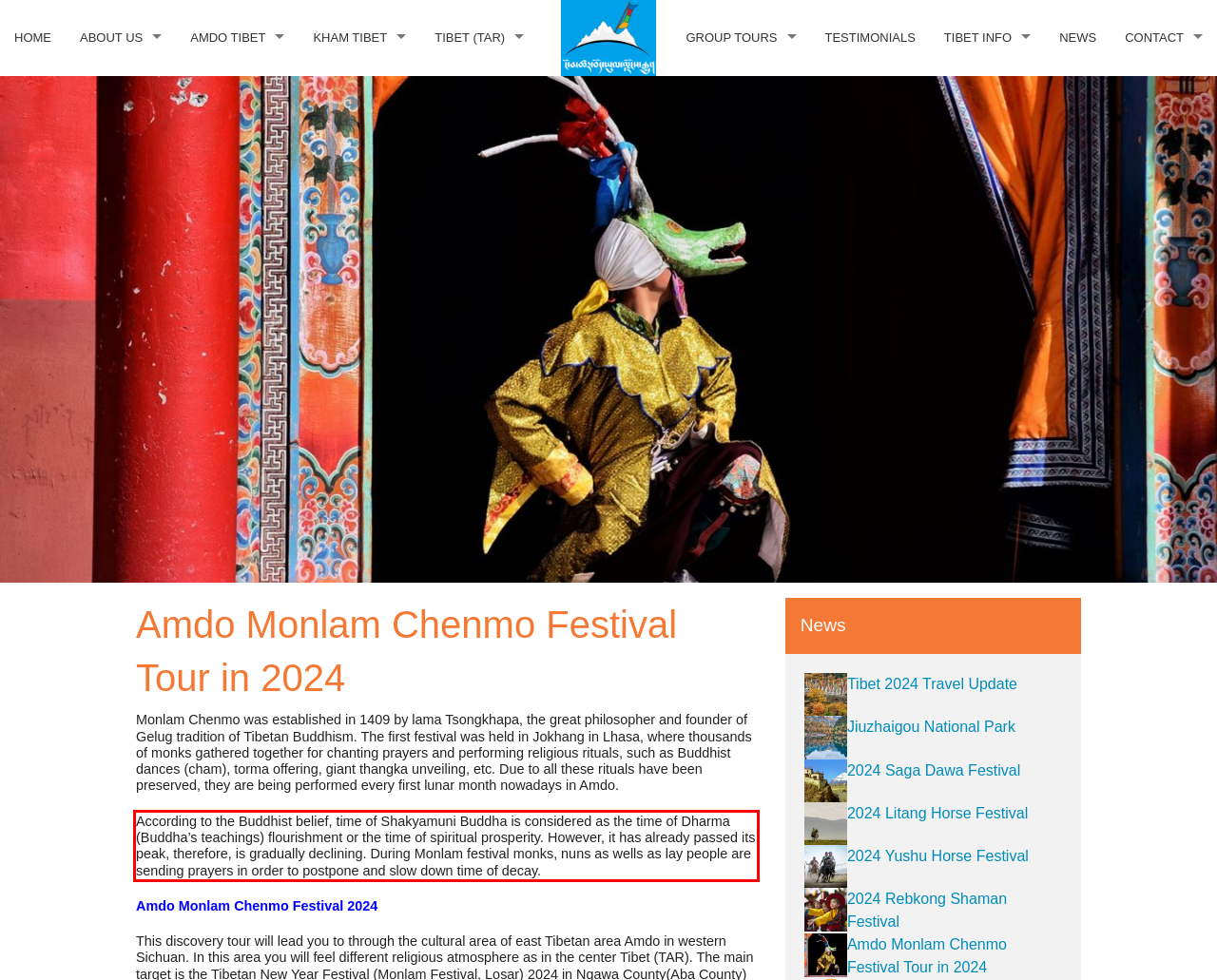Observe the screenshot of the webpage that includes a red rectangle bounding box. Conduct OCR on the content inside this red bounding box and generate the text.

According to the Buddhist belief, time of Shakyamuni Buddha is considered as the time of Dharma (Buddha’s teachings) flourishment or the time of spiritual prosperity. However, it has already passed its peak, therefore, is gradually declining. During Monlam festival monks, nuns as wells as lay people are sending prayers in order to postpone and slow down time of decay.